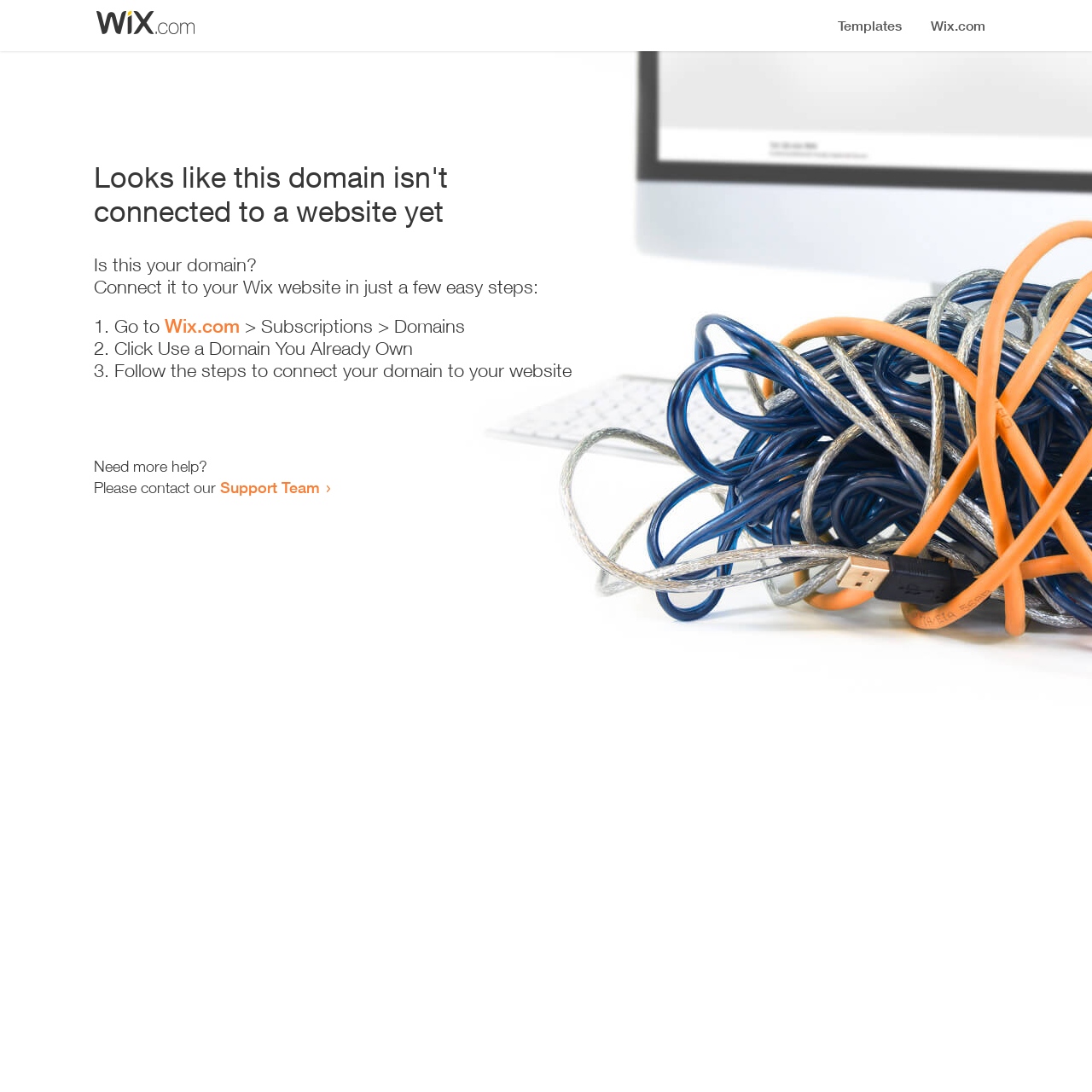Determine the bounding box coordinates for the HTML element described here: "Wix.com".

[0.151, 0.288, 0.22, 0.309]